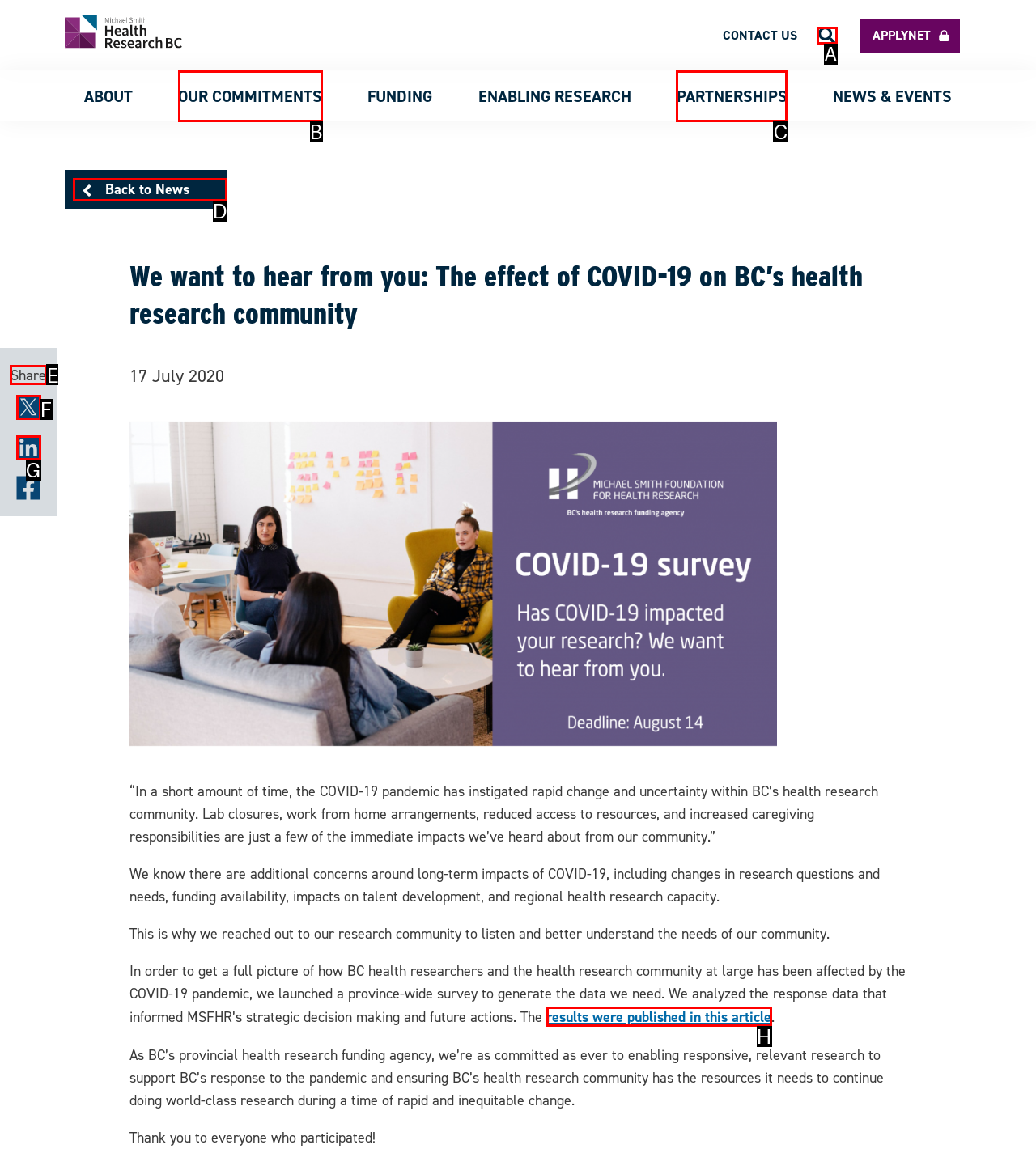Which UI element's letter should be clicked to achieve the task: Click the Share link
Provide the letter of the correct choice directly.

E